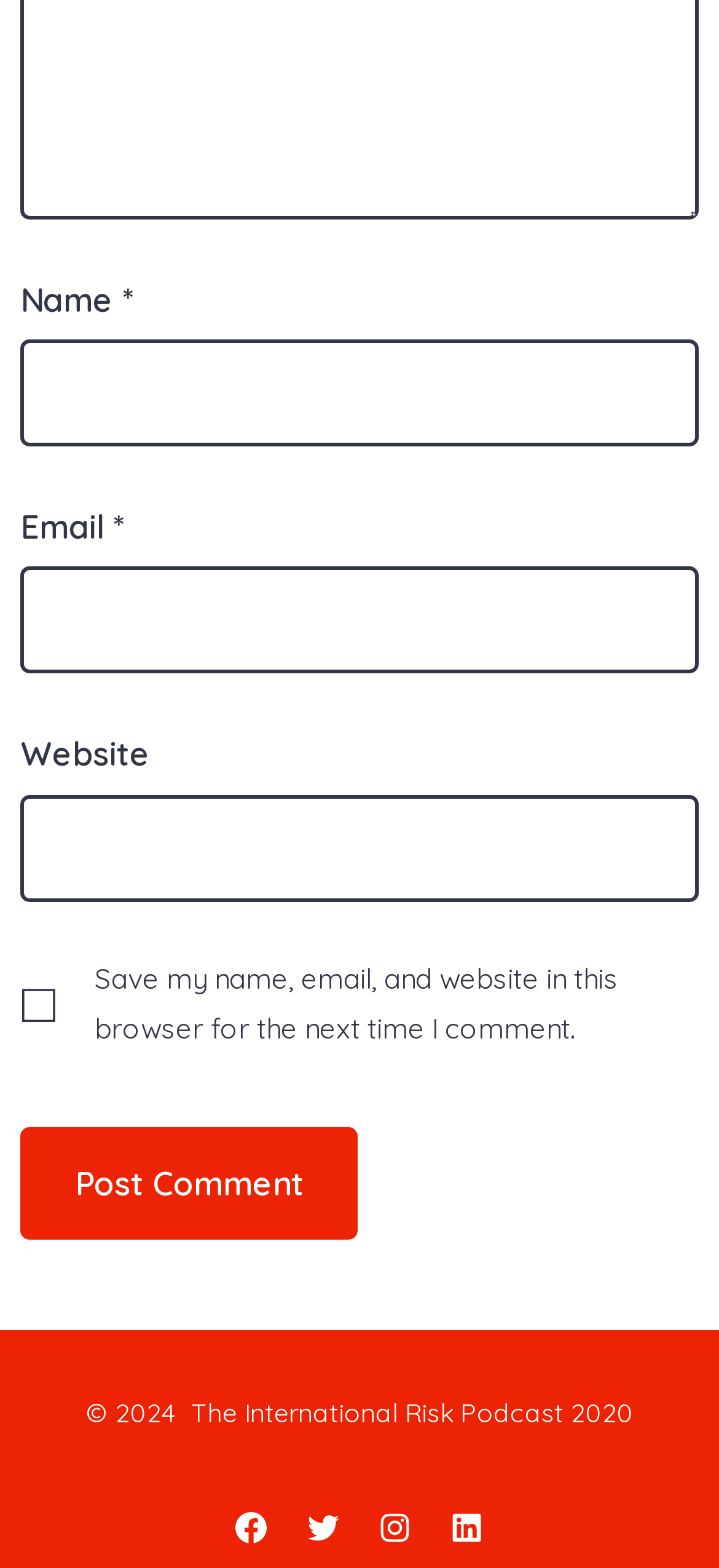Answer the question with a brief word or phrase:
What is the purpose of the 'Post Comment' button?

To submit a comment